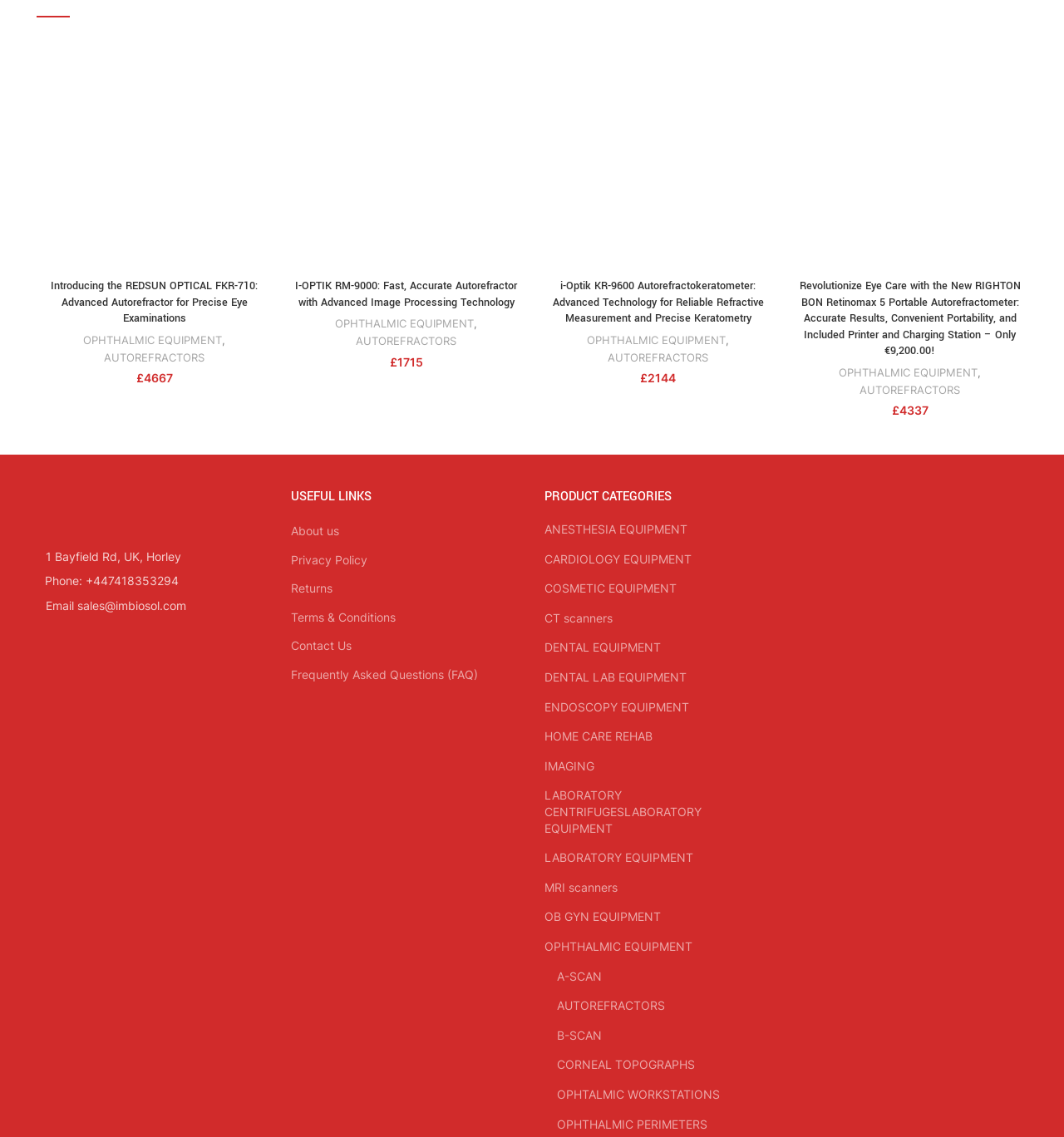Refer to the image and provide a thorough answer to this question:
What is the name of the company listed on the webpage?

I found the company name by looking at the email address listed at the bottom of the webpage, which includes 'sales@imbiosol.com', indicating that the company name is Imbiosol.